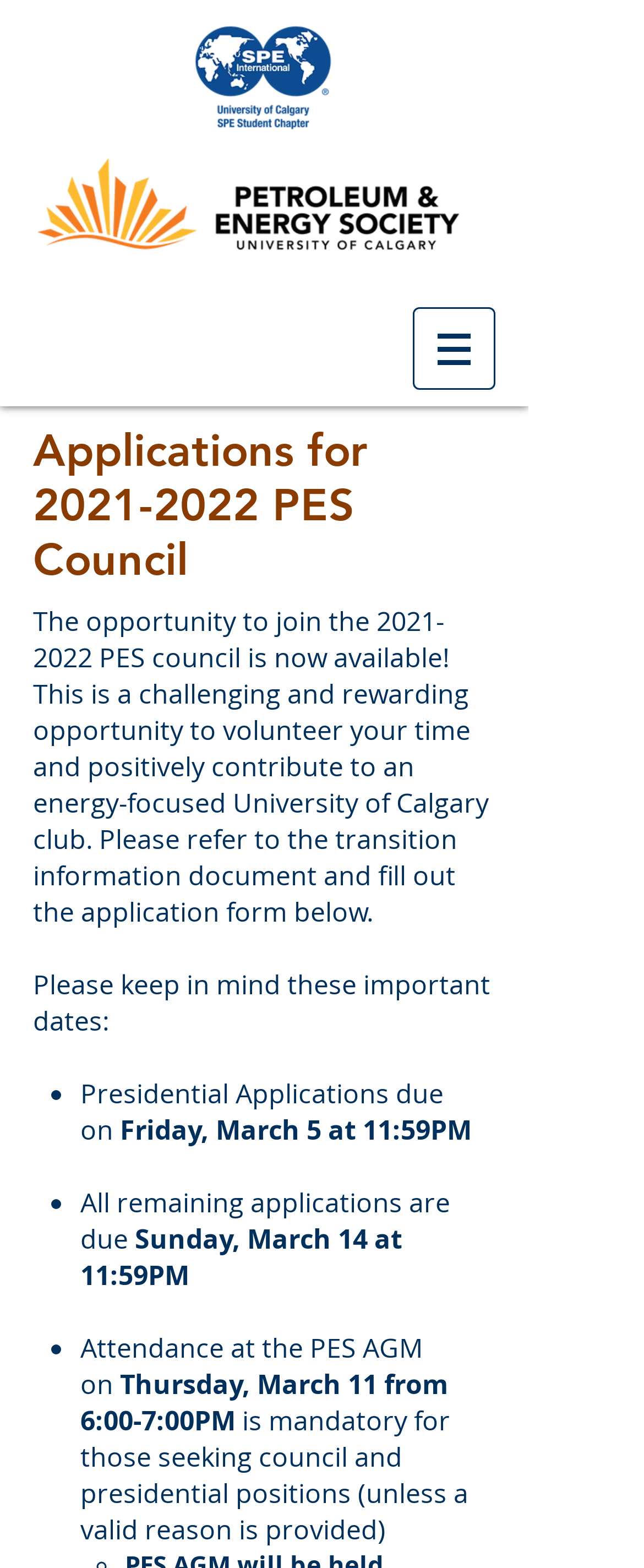Elaborate on the different components and information displayed on the webpage.

The webpage is about the 2021-2022 Council Applications for the PES (Petroleum Engineering Society) at the University of Calgary. 

At the top of the page, there are two links, one on the left and one on the right, which are likely navigation links. Below these links, there is a navigation section labeled "Site" with a button that has a popup menu. This button is accompanied by a small image.

The main content of the page starts with a heading that reads "Applications for 2021-2022 PES Council". Below this heading, there is a link to "2021-2022" and a paragraph of text that explains the opportunity to join the PES council and the benefits of volunteering. 

The text continues to explain the application process, mentioning the transition information document and the application form. There is a brief pause in the text, indicated by a non-breaking space character, before listing important dates related to the application process. 

These dates are presented in a bulleted list, with each item marked by a bullet point. The list includes the deadlines for presidential applications, remaining applications, and the attendance requirement at the PES AGM (Annual General Meeting) for those seeking council and presidential positions.